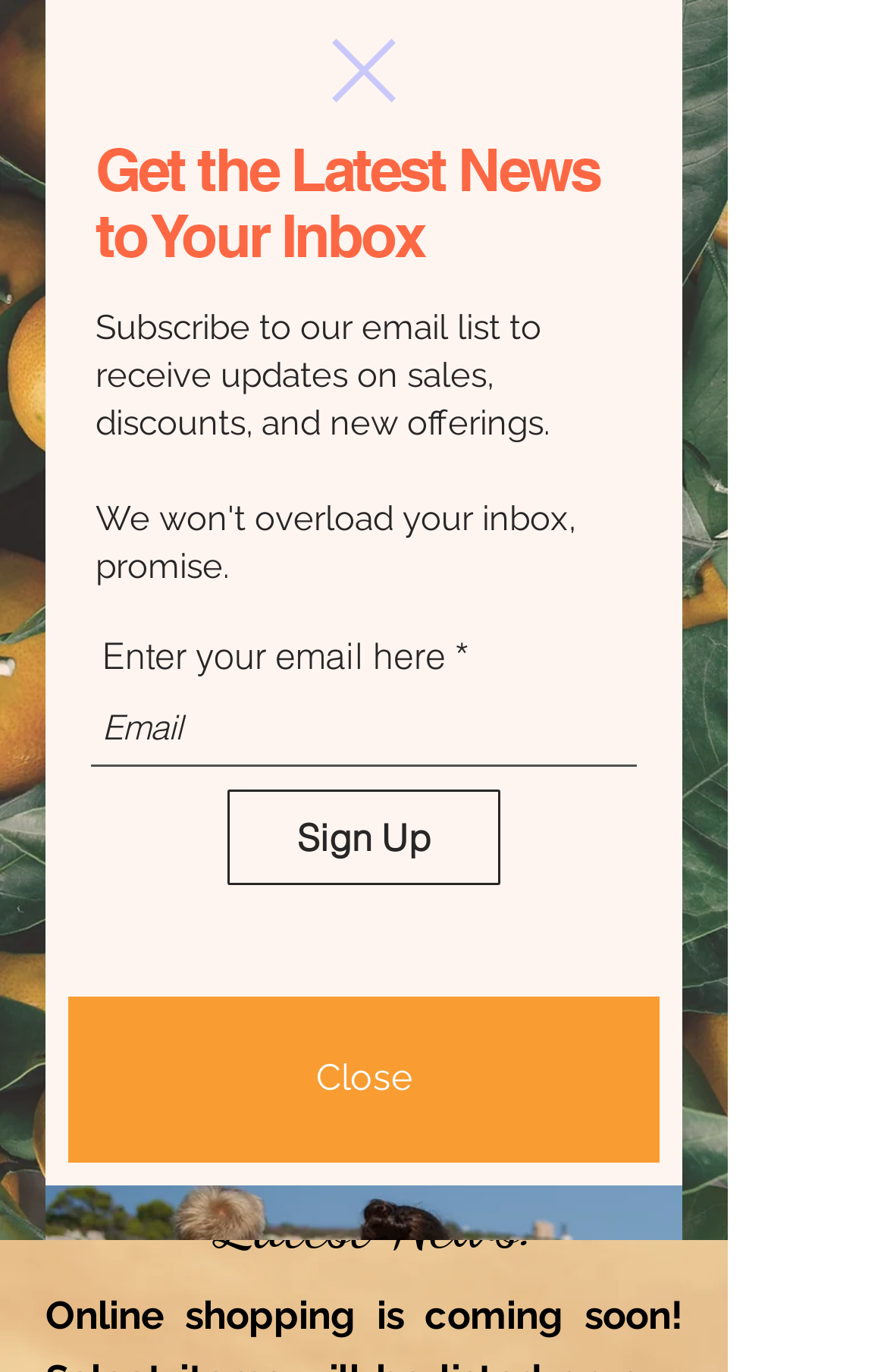What is the theme of the slideshow image?
Answer the question in as much detail as possible.

The slideshow image is located at the top of the webpage and has a bounding box that covers a significant portion of the screen, indicating that it is a prominent element. The image depicts kids running, suggesting that the theme of the slideshow is related to children or childhood.